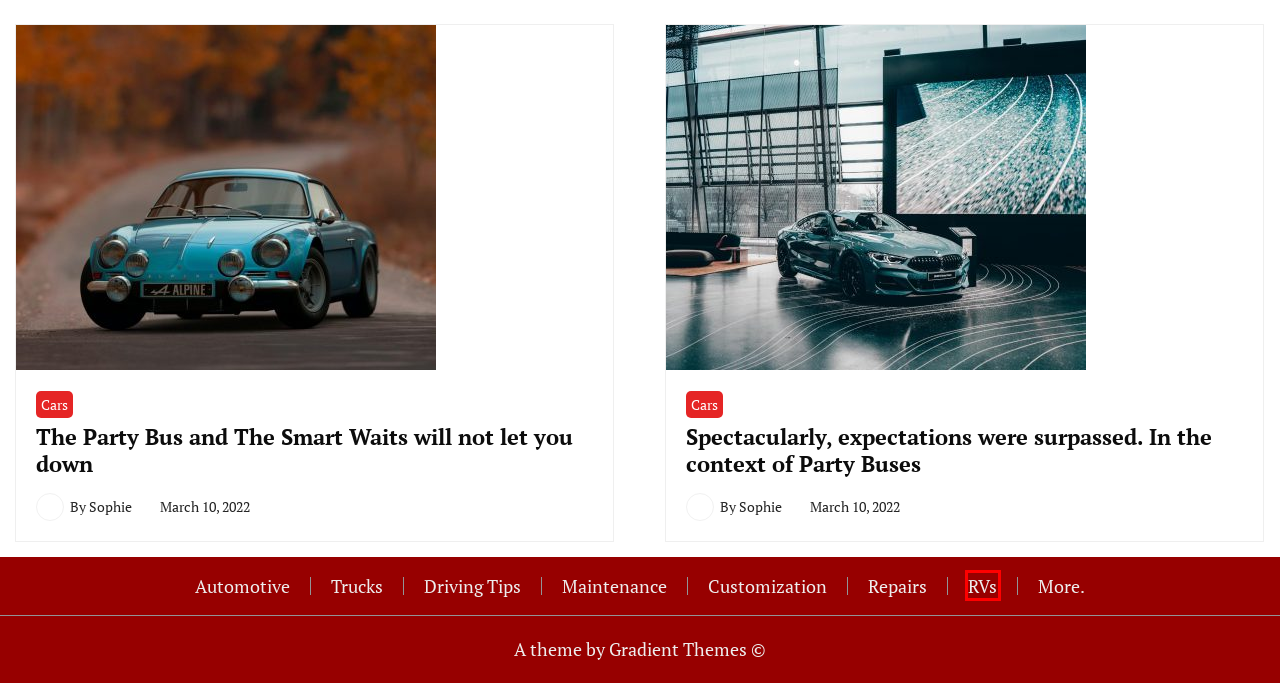Given a screenshot of a webpage with a red bounding box highlighting a UI element, choose the description that best corresponds to the new webpage after clicking the element within the red bounding box. Here are your options:
A. Maintenance | Micro Rent A Car
B. RVs | Micro Rent A Car
C. Driving Tips | Micro Rent A Car
D. The Party Bus and The Smart Waits will not let you down | Micro Rent A Car
E. Gradient Themes - Your Business Solution Partner
F. Micro Rent A Car | Your Key to Compact and Convenient Transportation
G. Spectacularly, expectations were surpassed. In the context of Party Buses | Micro Rent A Car
H. Customization | Micro Rent A Car

B